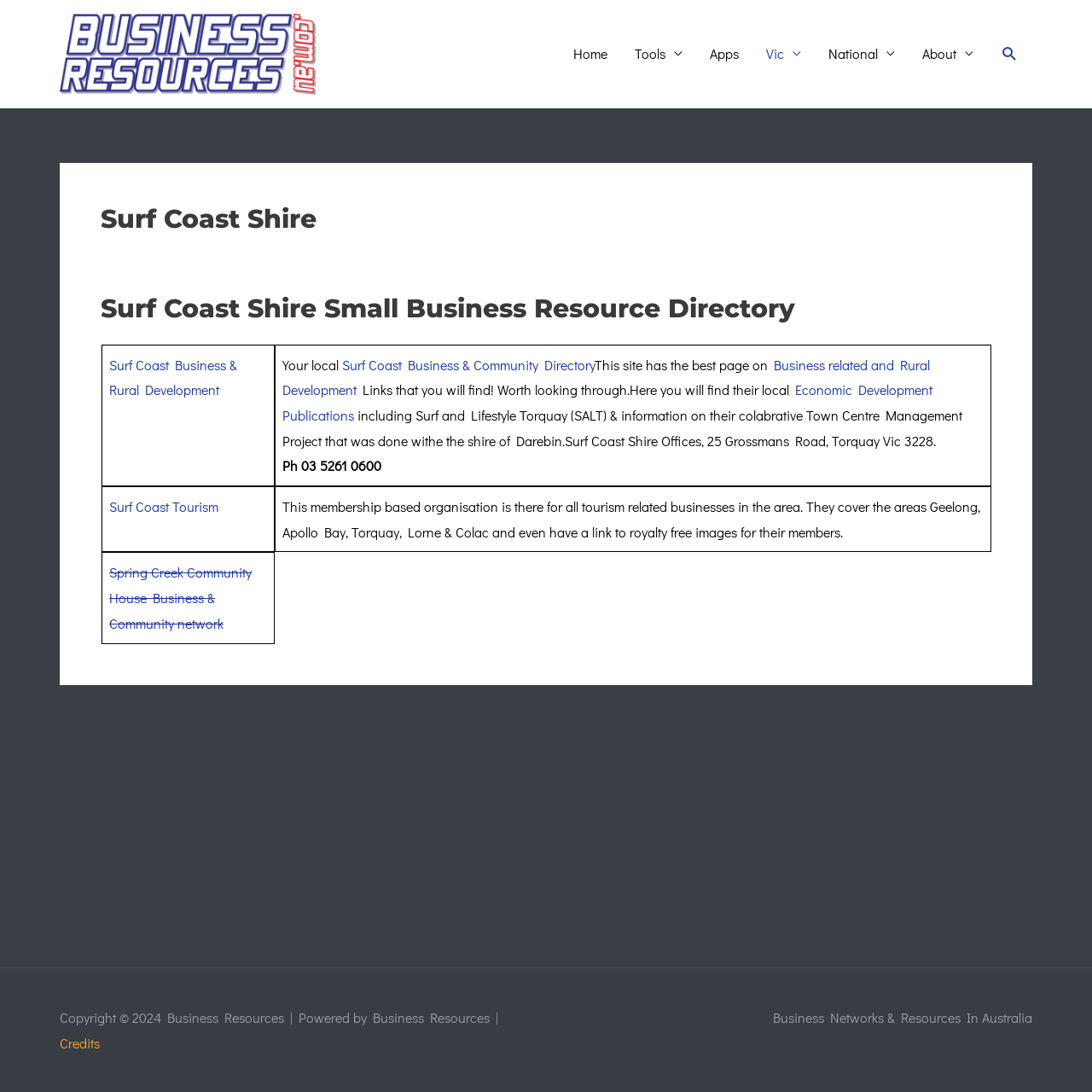Using the elements shown in the image, answer the question comprehensively: What is the address of Surf Coast Shire Offices?

The address of Surf Coast Shire Offices can be found in the text 'Surf Coast Shire Offices, 25 Grossmans Road, Torquay Vic 3228.' which is located in the table element, inside the gridcell element.